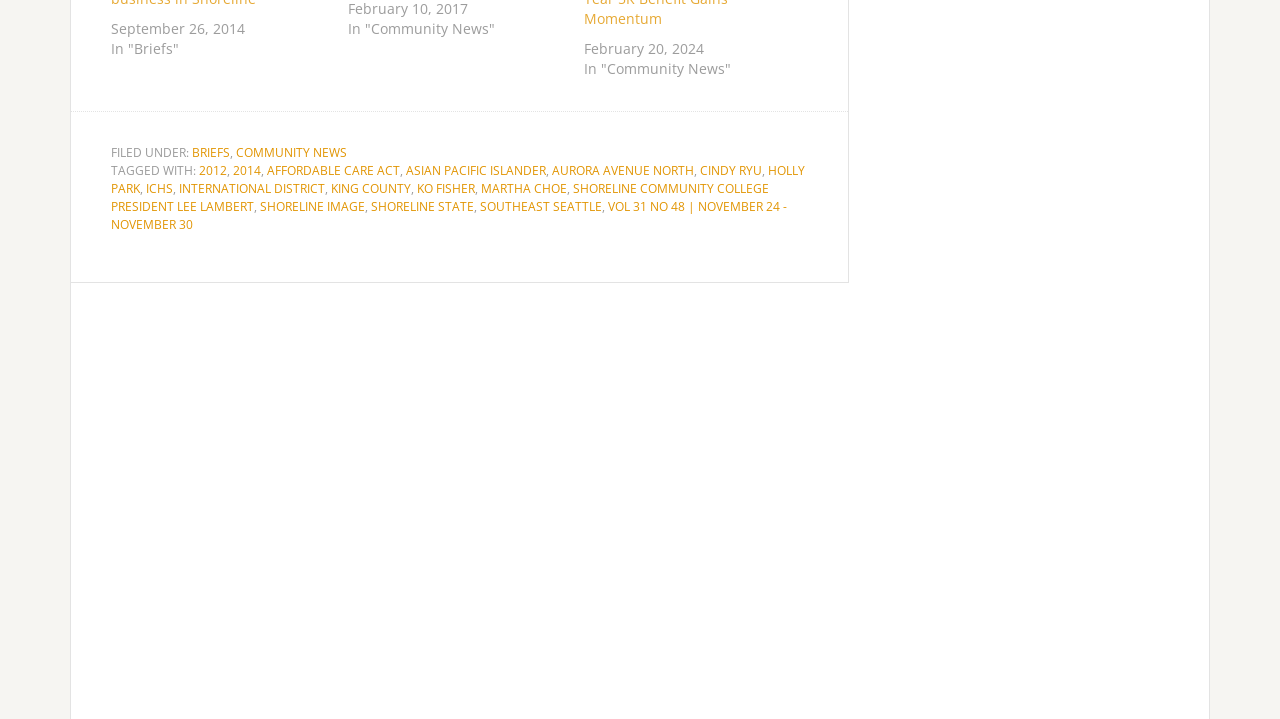Please specify the bounding box coordinates for the clickable region that will help you carry out the instruction: "Click on the image".

[0.68, 0.28, 0.914, 0.697]